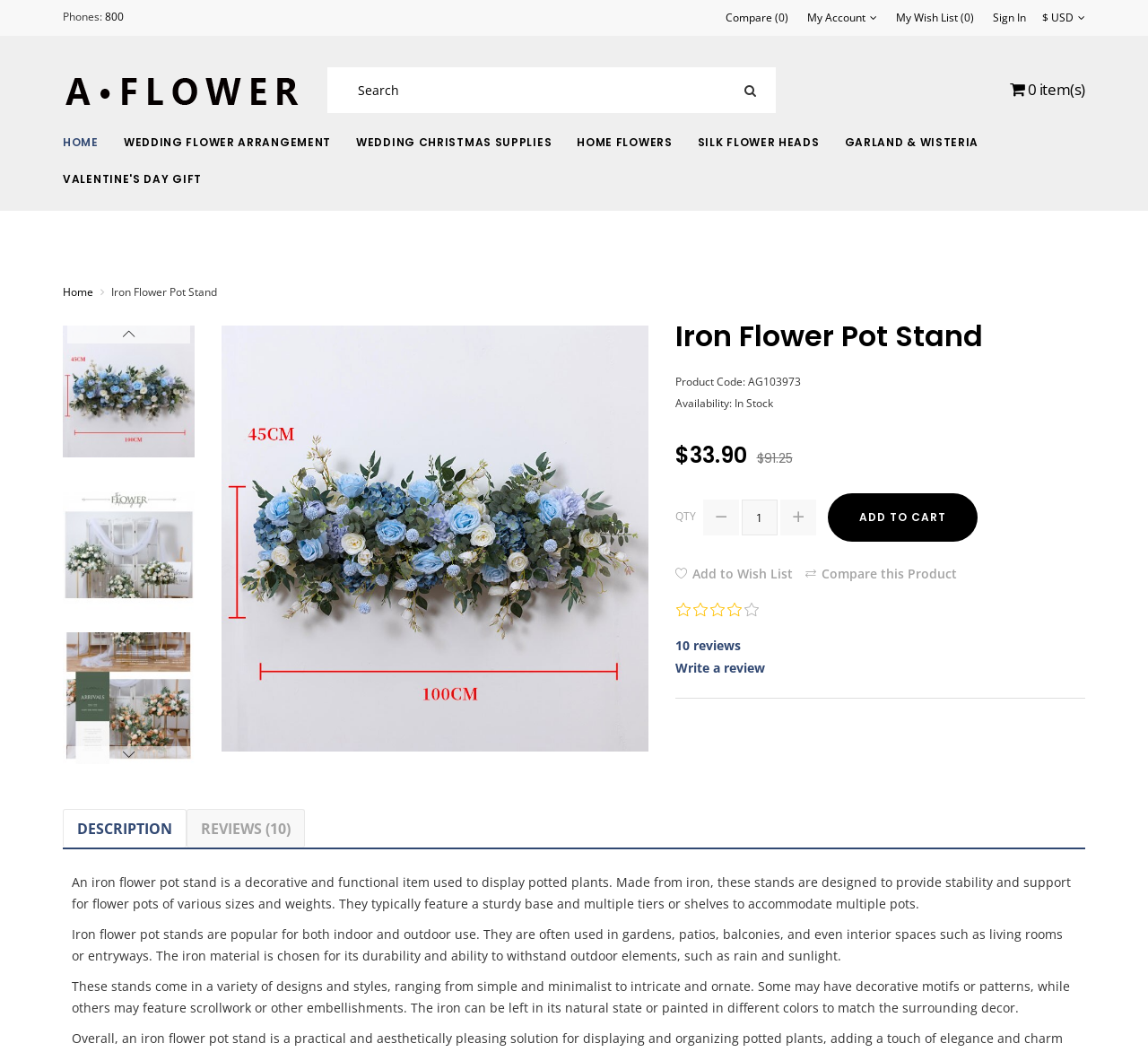Answer the question using only a single word or phrase: 
What is the material of the Iron Flower Pot Stand?

Iron